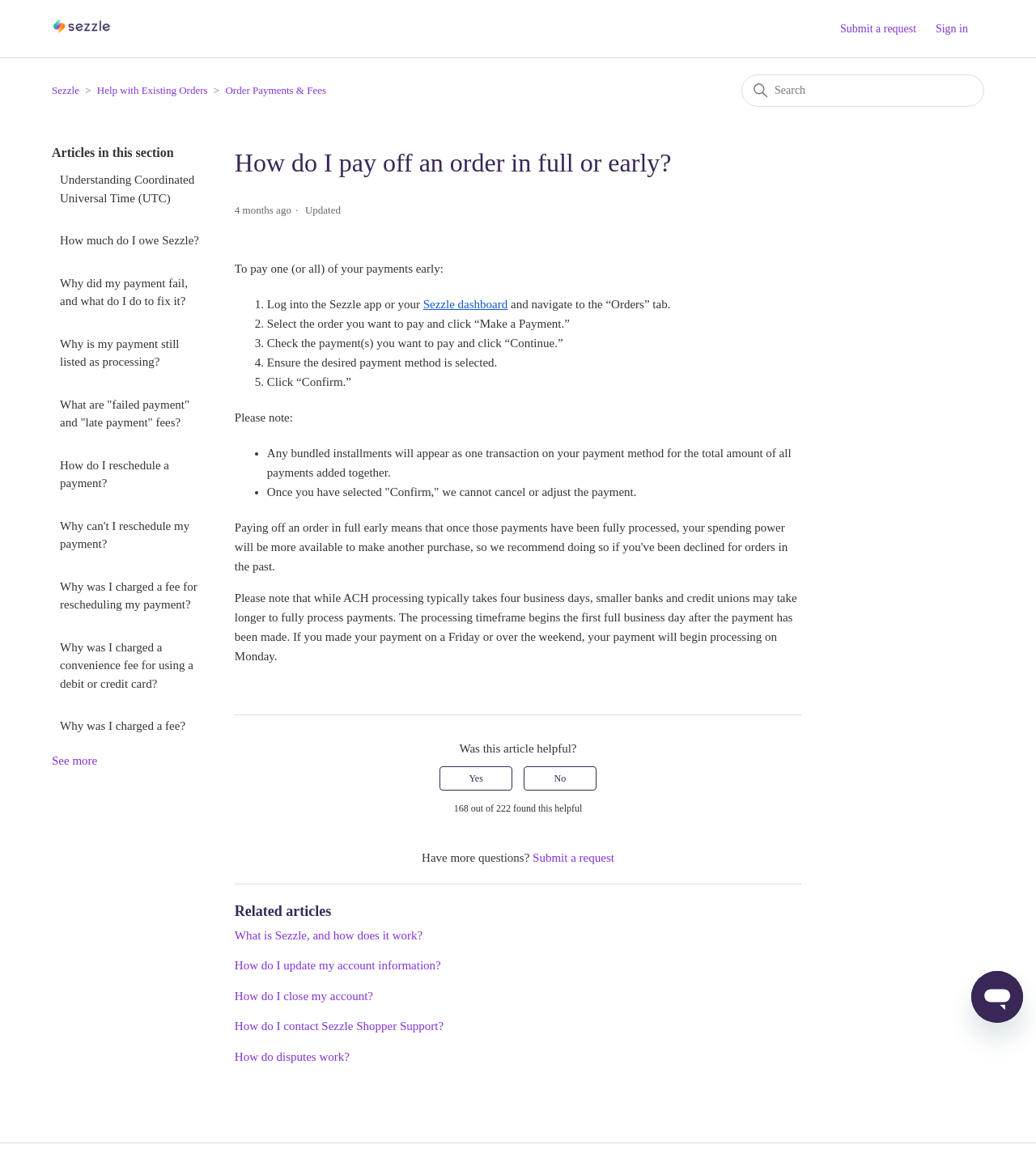Please identify the primary heading of the webpage and give its text content.

How do I pay off an order in full or early?